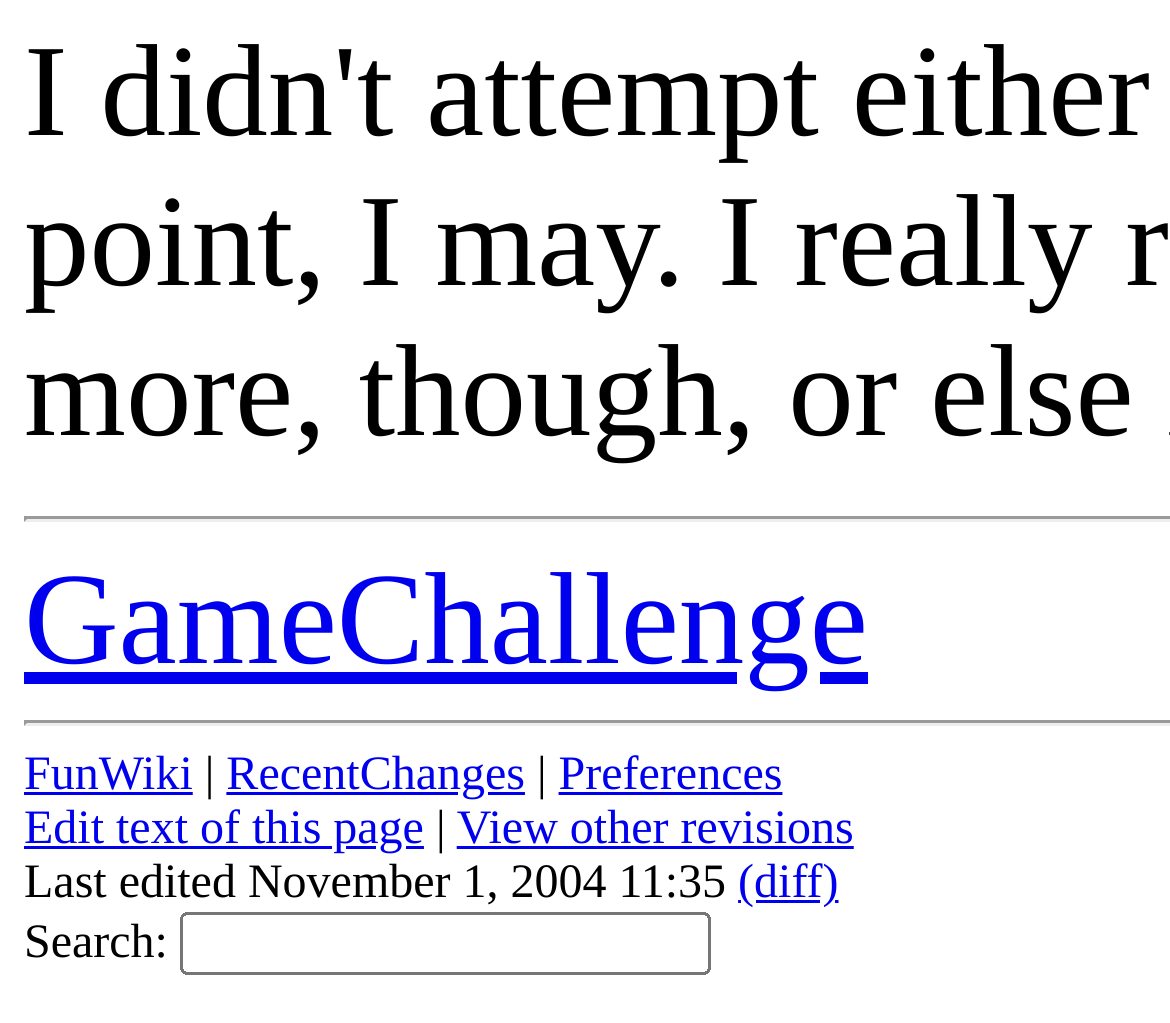Determine the bounding box coordinates of the element's region needed to click to follow the instruction: "Check recent changes". Provide these coordinates as four float numbers between 0 and 1, formatted as [left, top, right, bottom].

[0.193, 0.734, 0.449, 0.784]